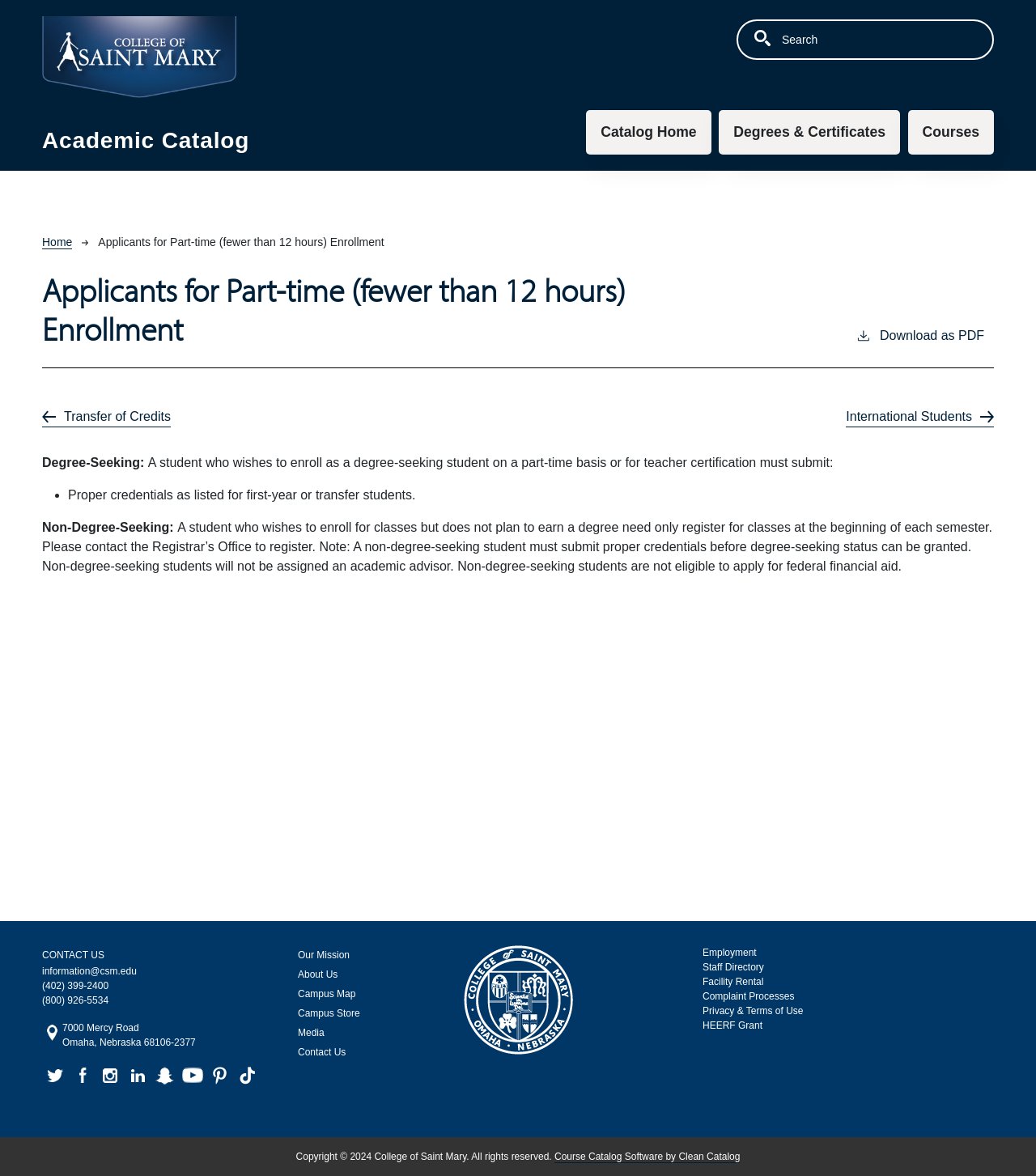What is the purpose of a non-degree-seeking student?
Provide a one-word or short-phrase answer based on the image.

To enroll for classes but not earn a degree